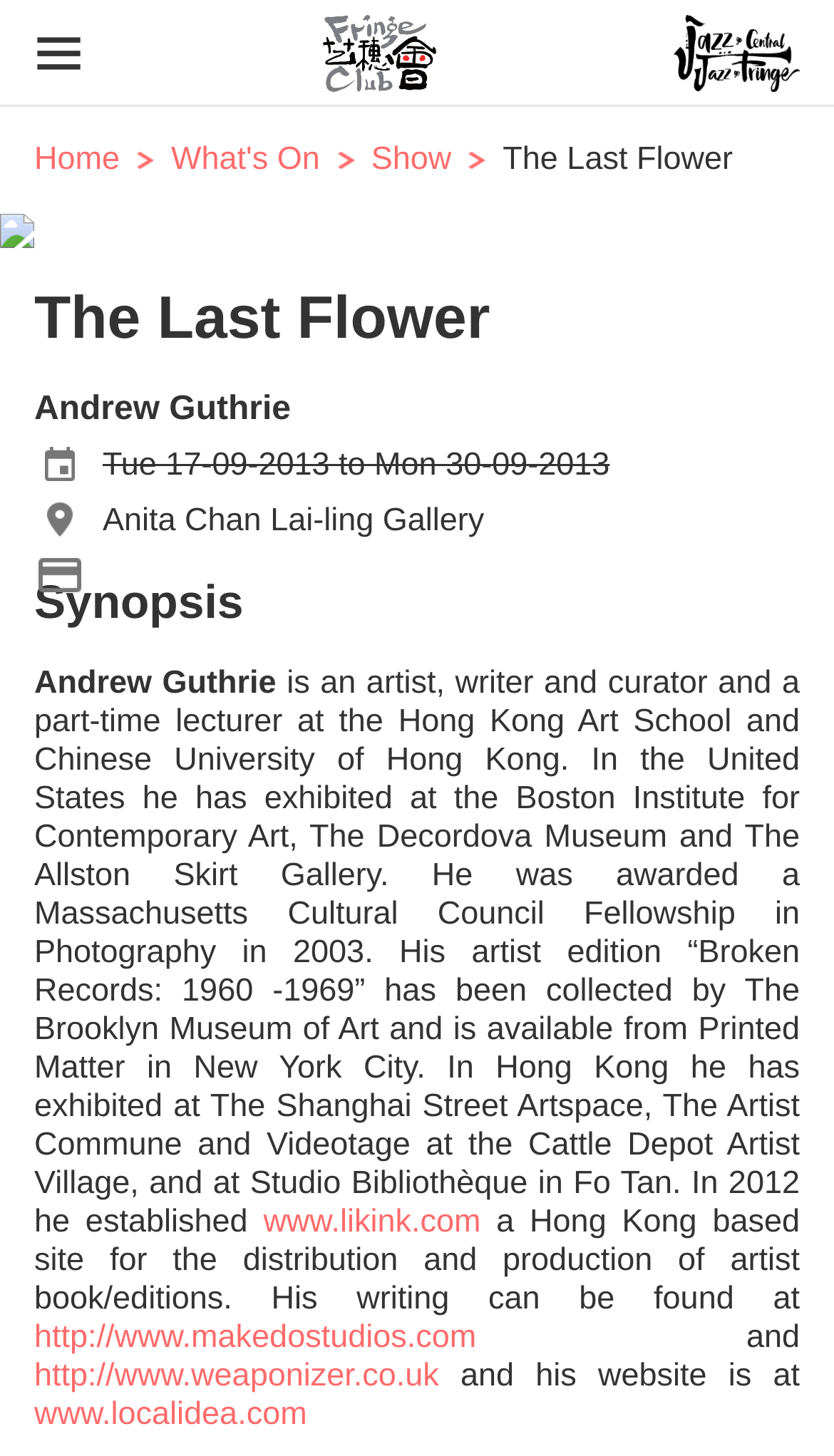Identify the bounding box coordinates for the element that needs to be clicked to fulfill this instruction: "Check the artist's website at www.localidea.com". Provide the coordinates in the format of four float numbers between 0 and 1: [left, top, right, bottom].

[0.041, 0.959, 0.368, 0.984]